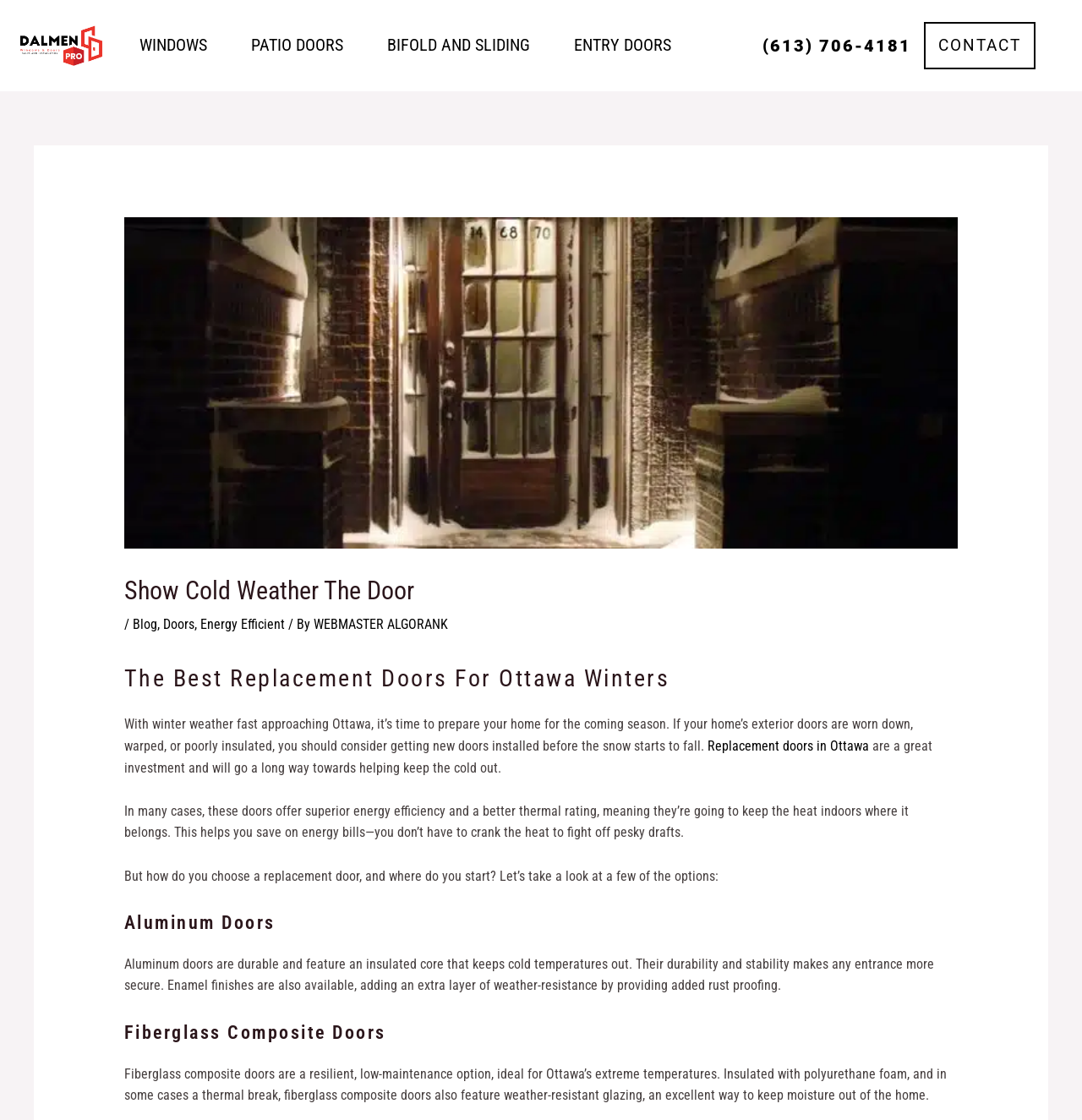Provide the bounding box coordinates for the specified HTML element described in this description: "PATIO DOORS". The coordinates should be four float numbers ranging from 0 to 1, in the format [left, top, right, bottom].

[0.216, 0.012, 0.342, 0.069]